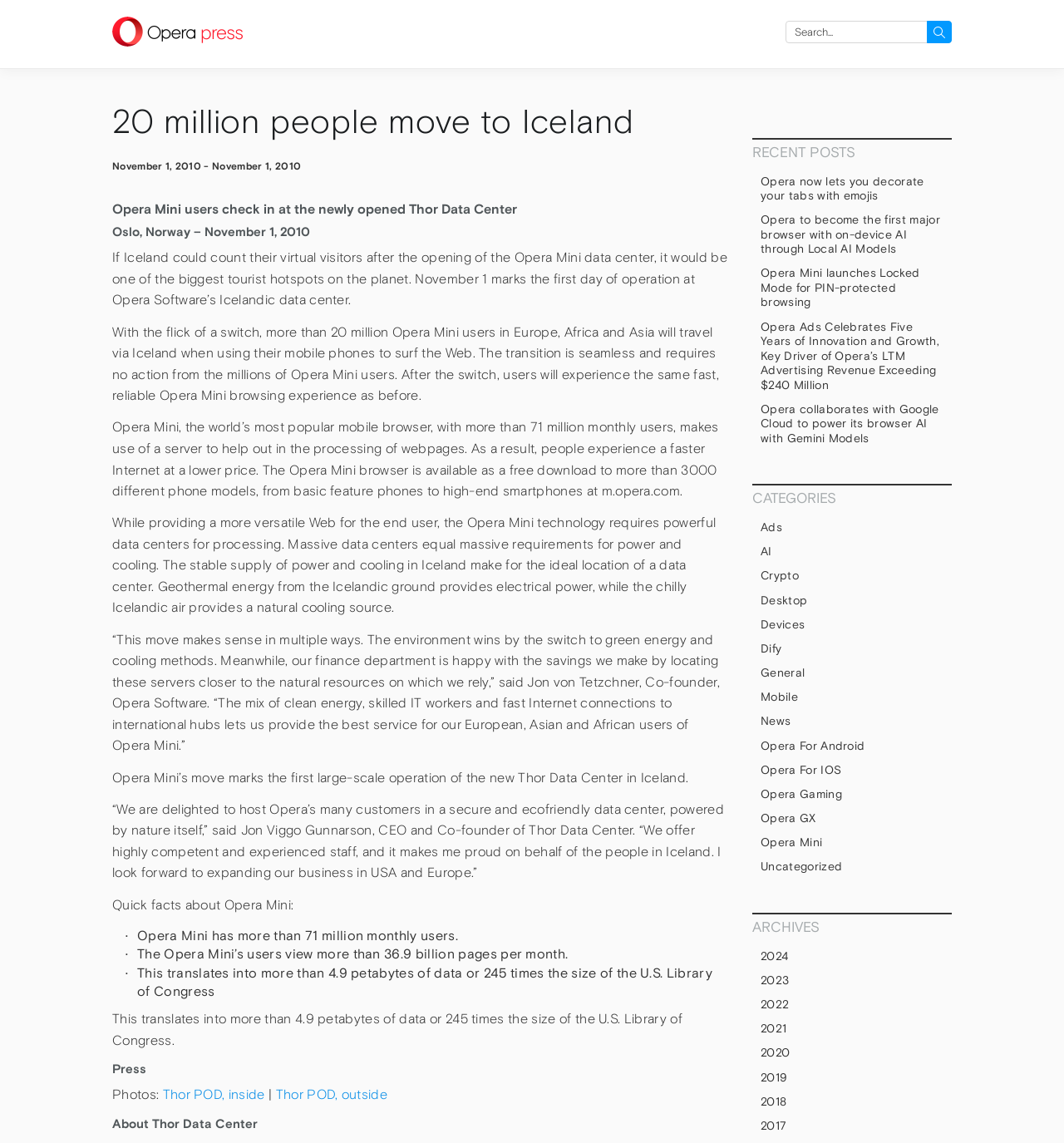Locate the bounding box coordinates of the region to be clicked to comply with the following instruction: "Learn about Opera Mini". The coordinates must be four float numbers between 0 and 1, in the form [left, top, right, bottom].

[0.707, 0.729, 0.895, 0.746]